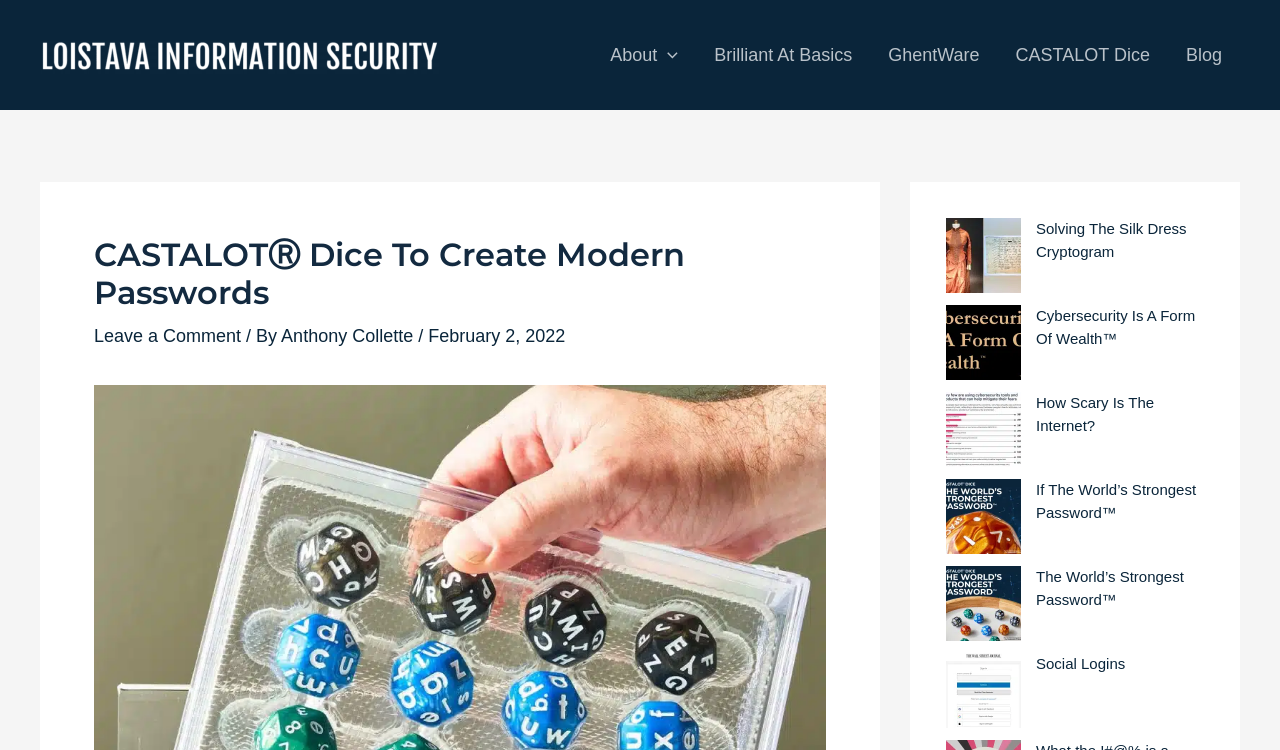What is the name of the company?
Based on the image, provide a one-word or brief-phrase response.

Loistava Information Security